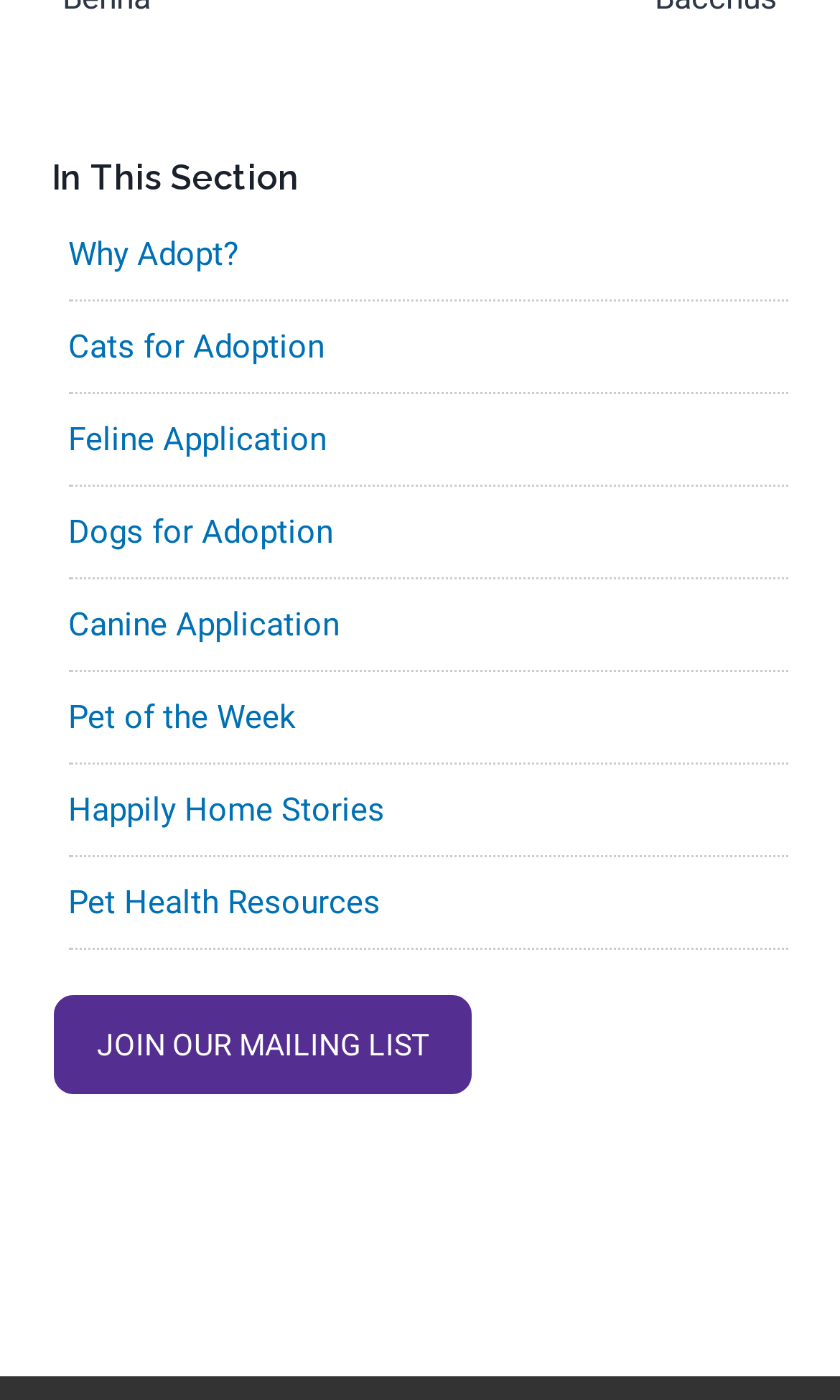Highlight the bounding box coordinates of the region I should click on to meet the following instruction: "Apply for feline adoption".

[0.081, 0.3, 0.388, 0.327]